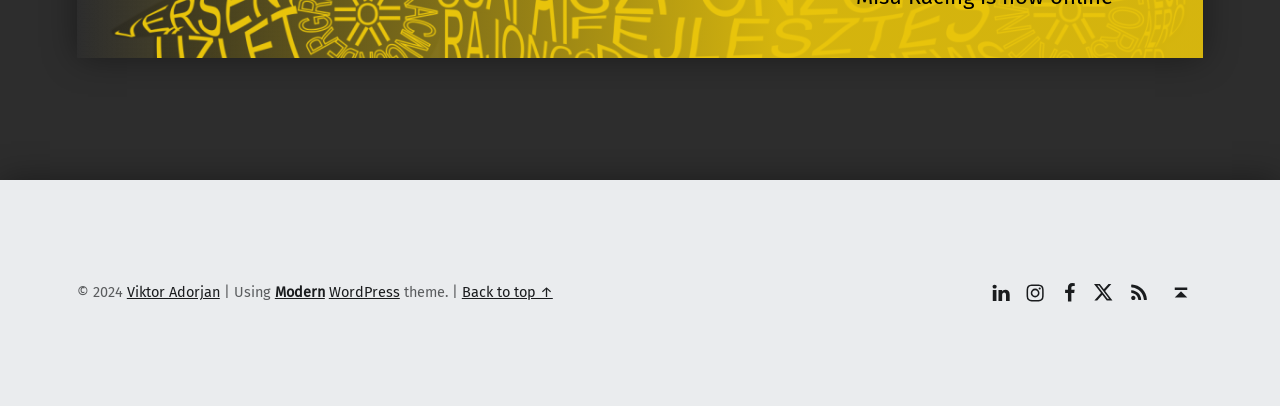What is the copyright year? Observe the screenshot and provide a one-word or short phrase answer.

2024